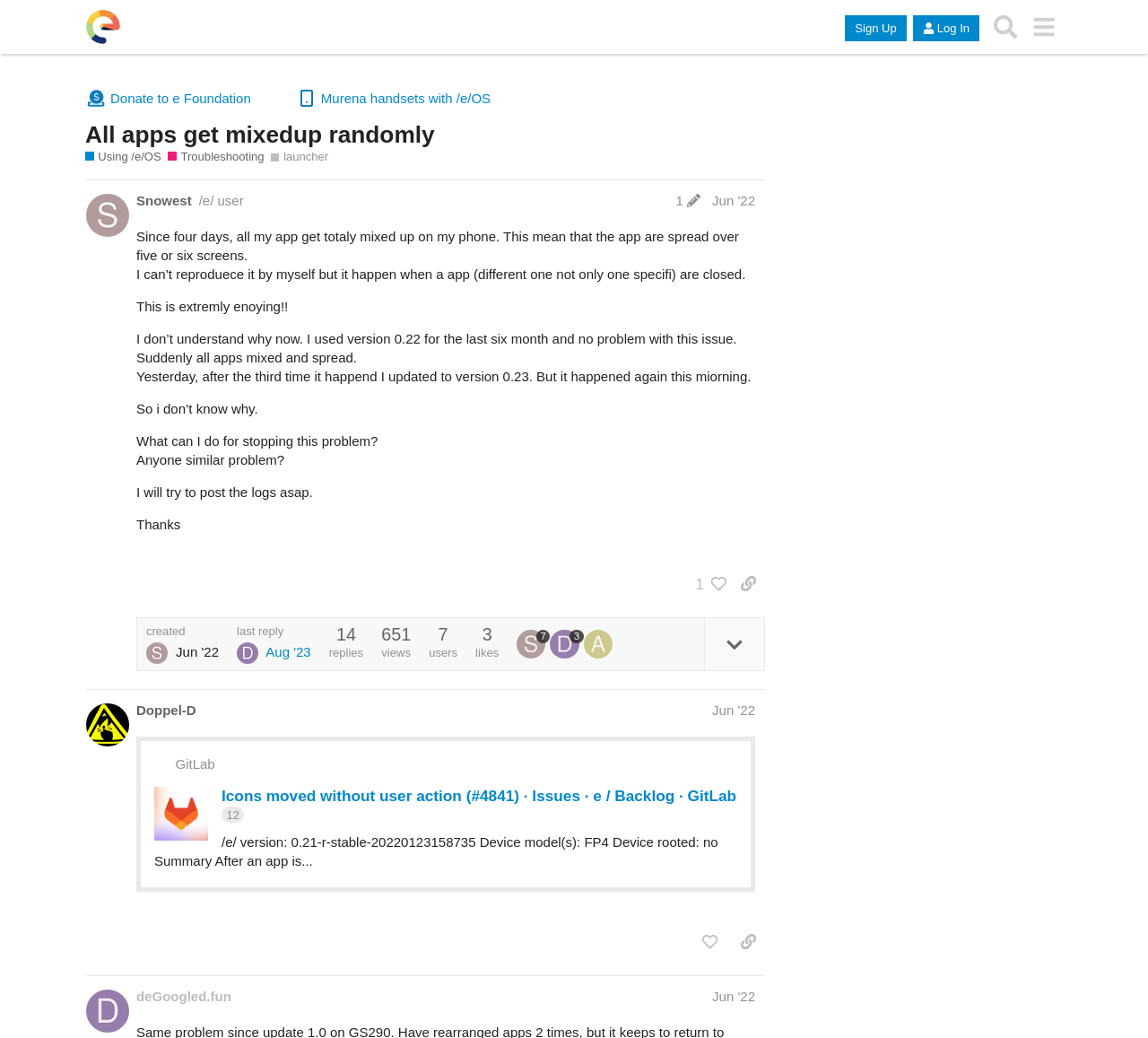How many replies are there to Snowest's post?
Observe the image and answer the question with a one-word or short phrase response.

14